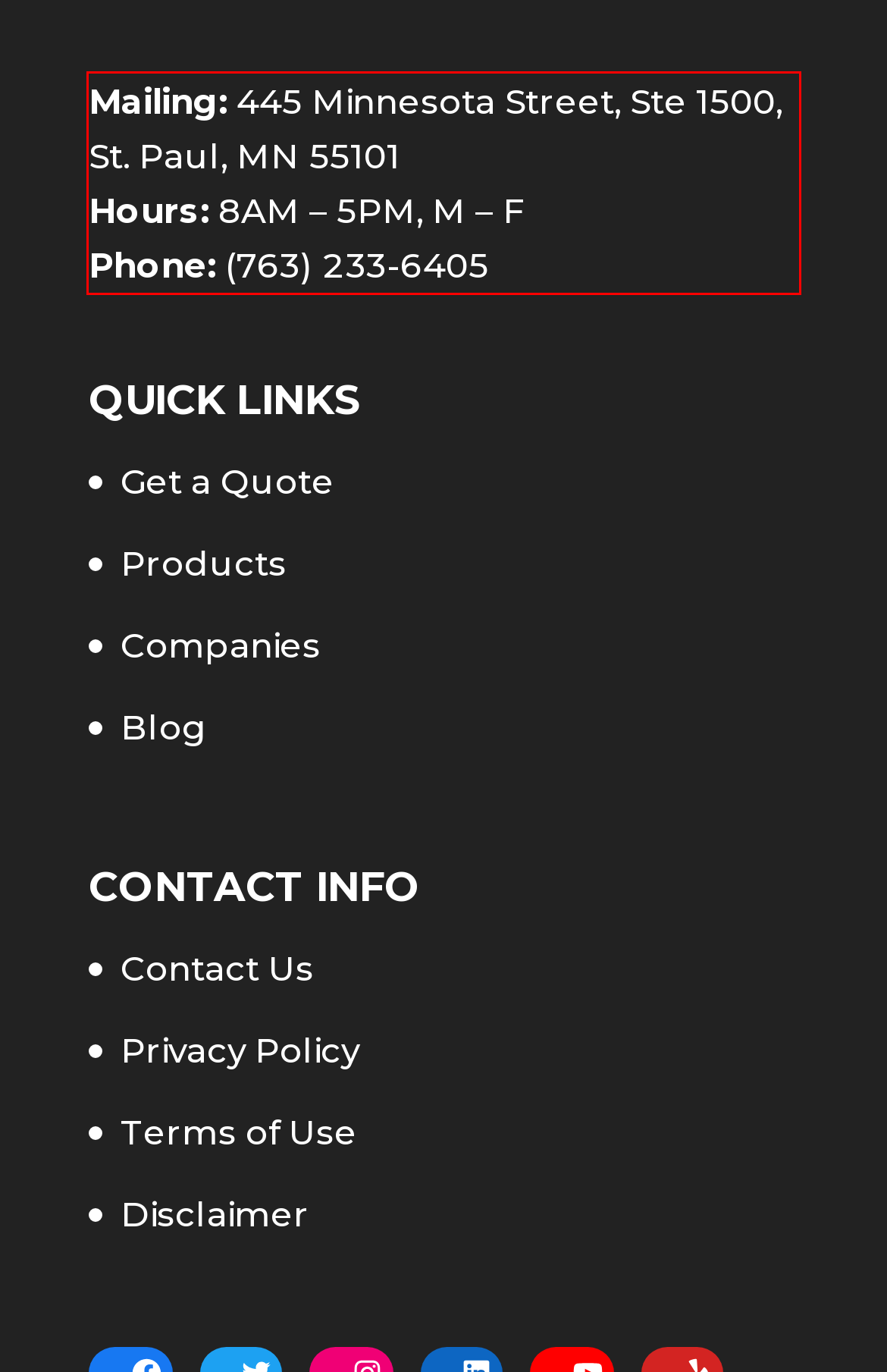With the provided screenshot of a webpage, locate the red bounding box and perform OCR to extract the text content inside it.

Mailing: 445 Minnesota Street, Ste 1500, St. Paul, MN 55101 Hours: 8AM – 5PM, M – F Phone: (763) 233-6405